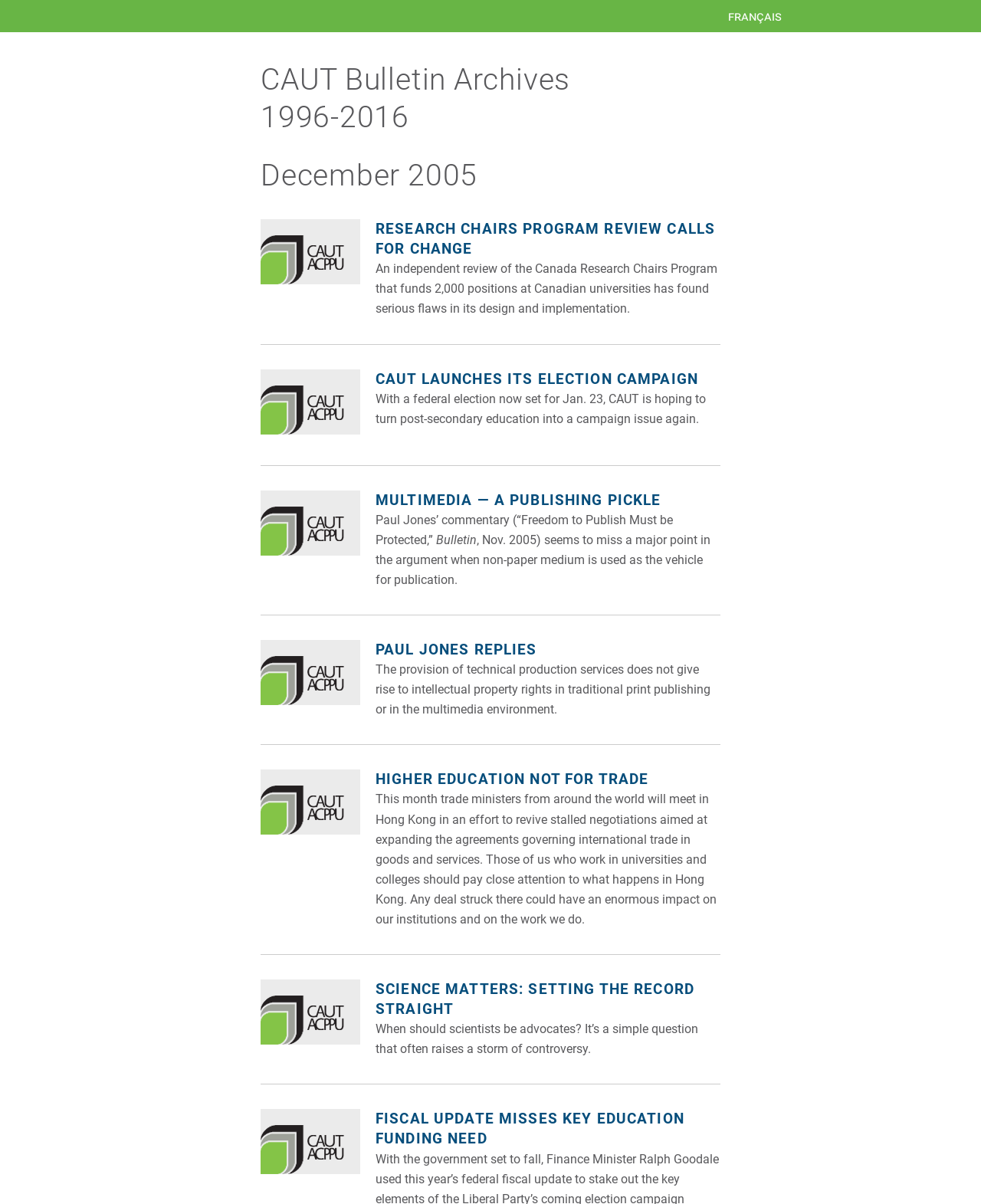Please identify the bounding box coordinates of where to click in order to follow the instruction: "read français page".

[0.738, 0.0, 0.797, 0.027]